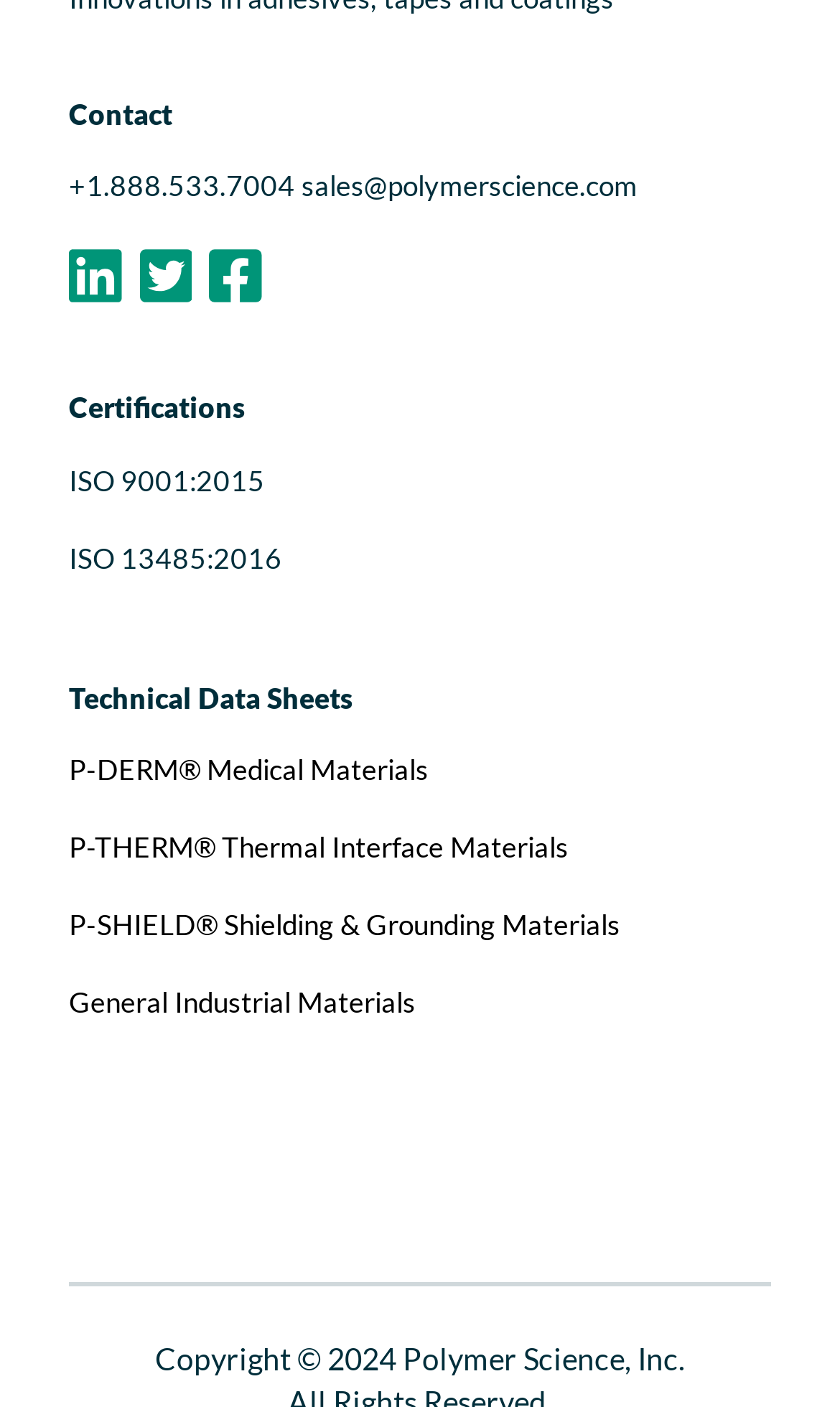How many social media links are there?
Using the visual information, respond with a single word or phrase.

3